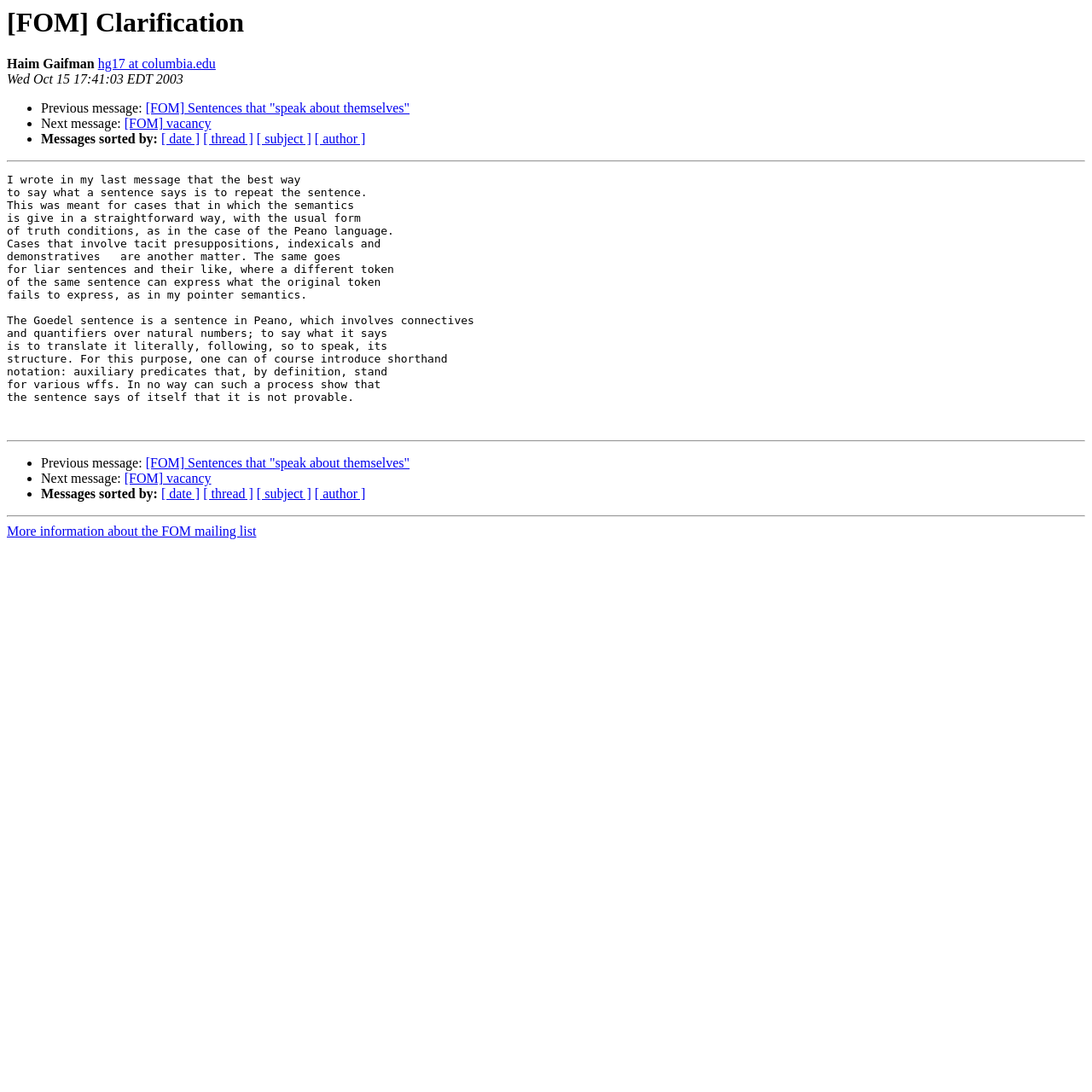Locate the UI element described by [FOM] vacancy and provide its bounding box coordinates. Use the format (top-left x, top-left y, bottom-right x, bottom-right y) with all values as floating point numbers between 0 and 1.

[0.114, 0.107, 0.193, 0.12]